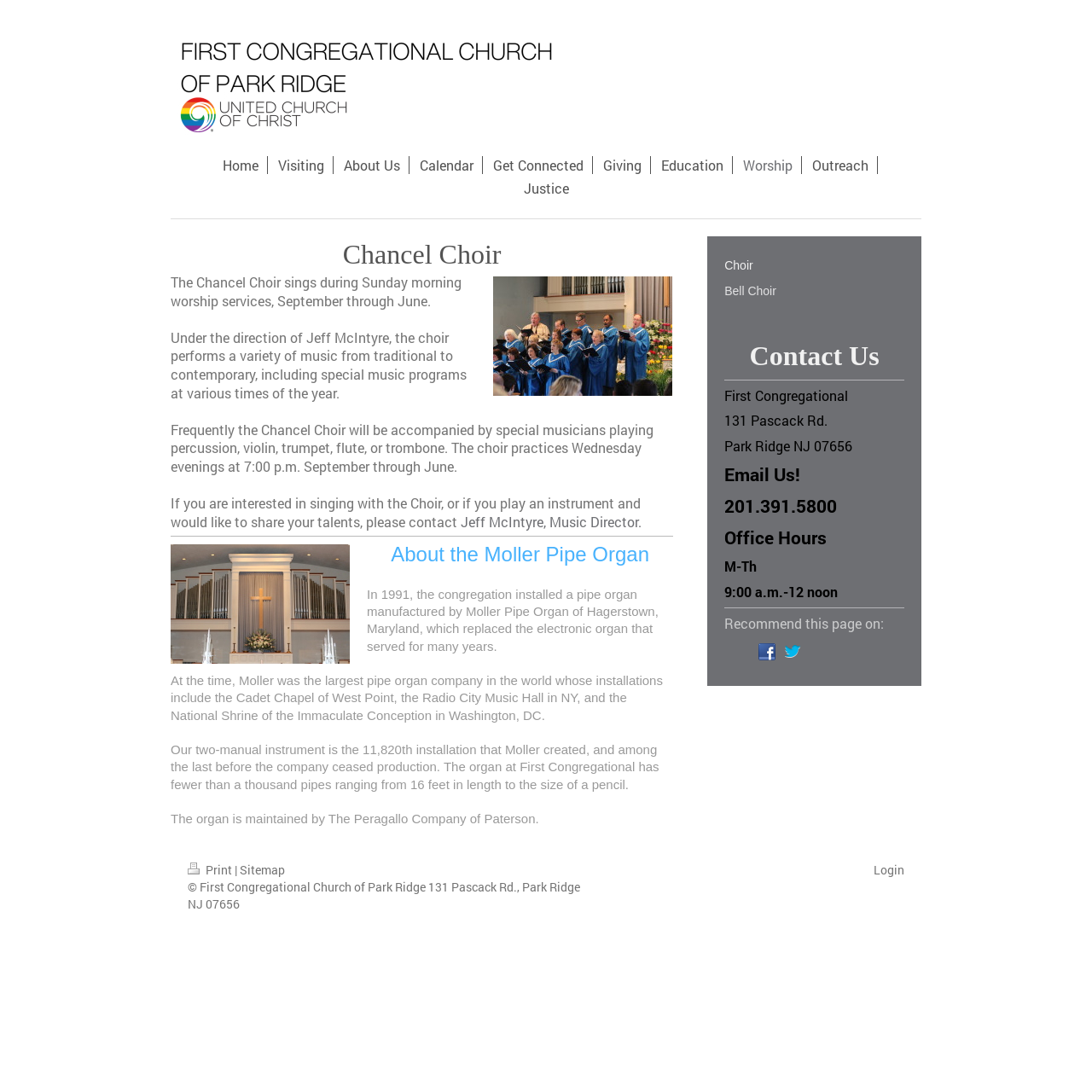Please determine the bounding box coordinates of the clickable area required to carry out the following instruction: "Visit the homepage". The coordinates must be four float numbers between 0 and 1, represented as [left, top, right, bottom].

None